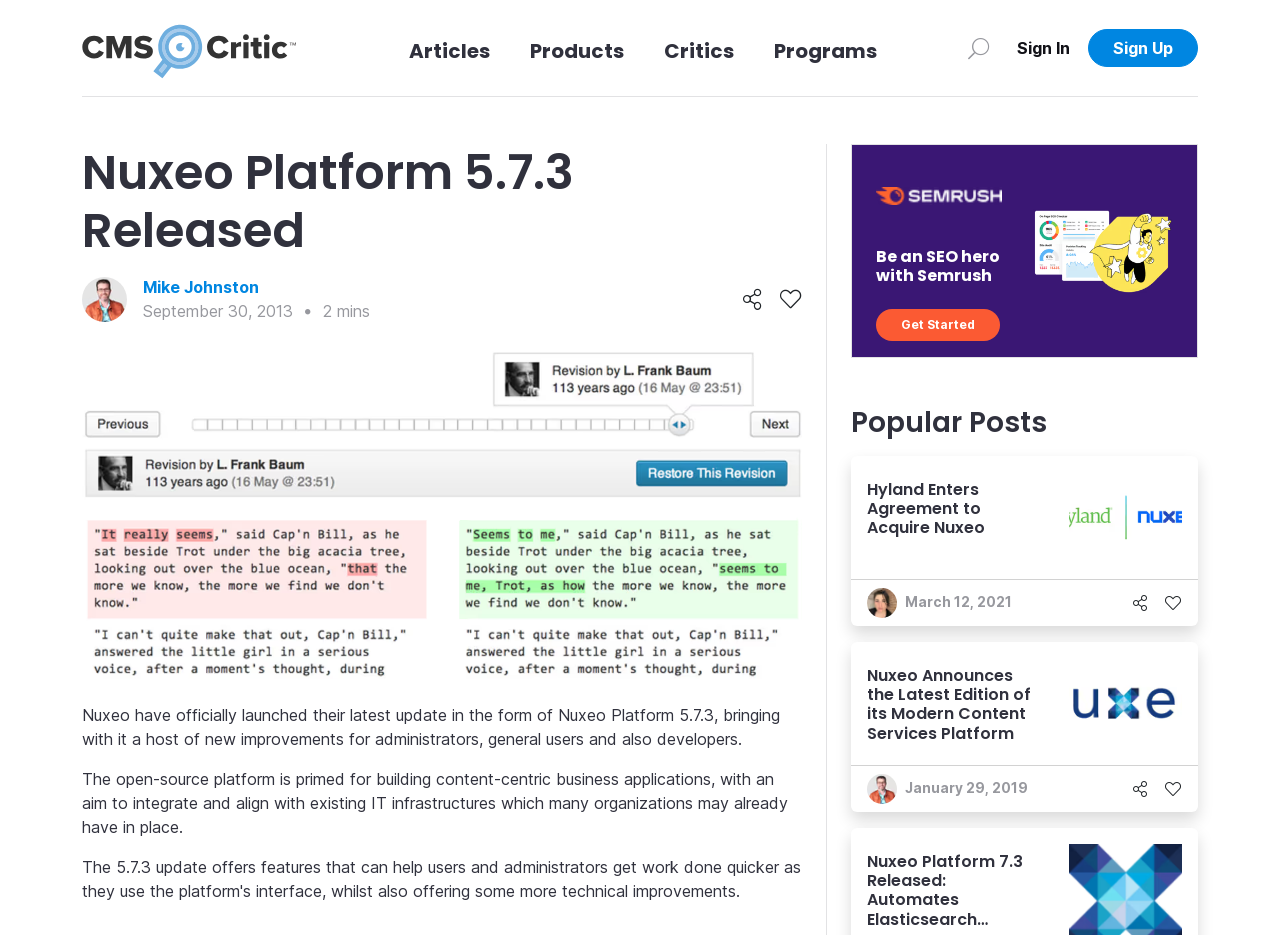From the details in the image, provide a thorough response to the question: How many buttons are there in the top right corner?

I counted the buttons in the top right corner of the webpage and found three buttons: 'Search', 'Sign In', and 'Sign Up'.